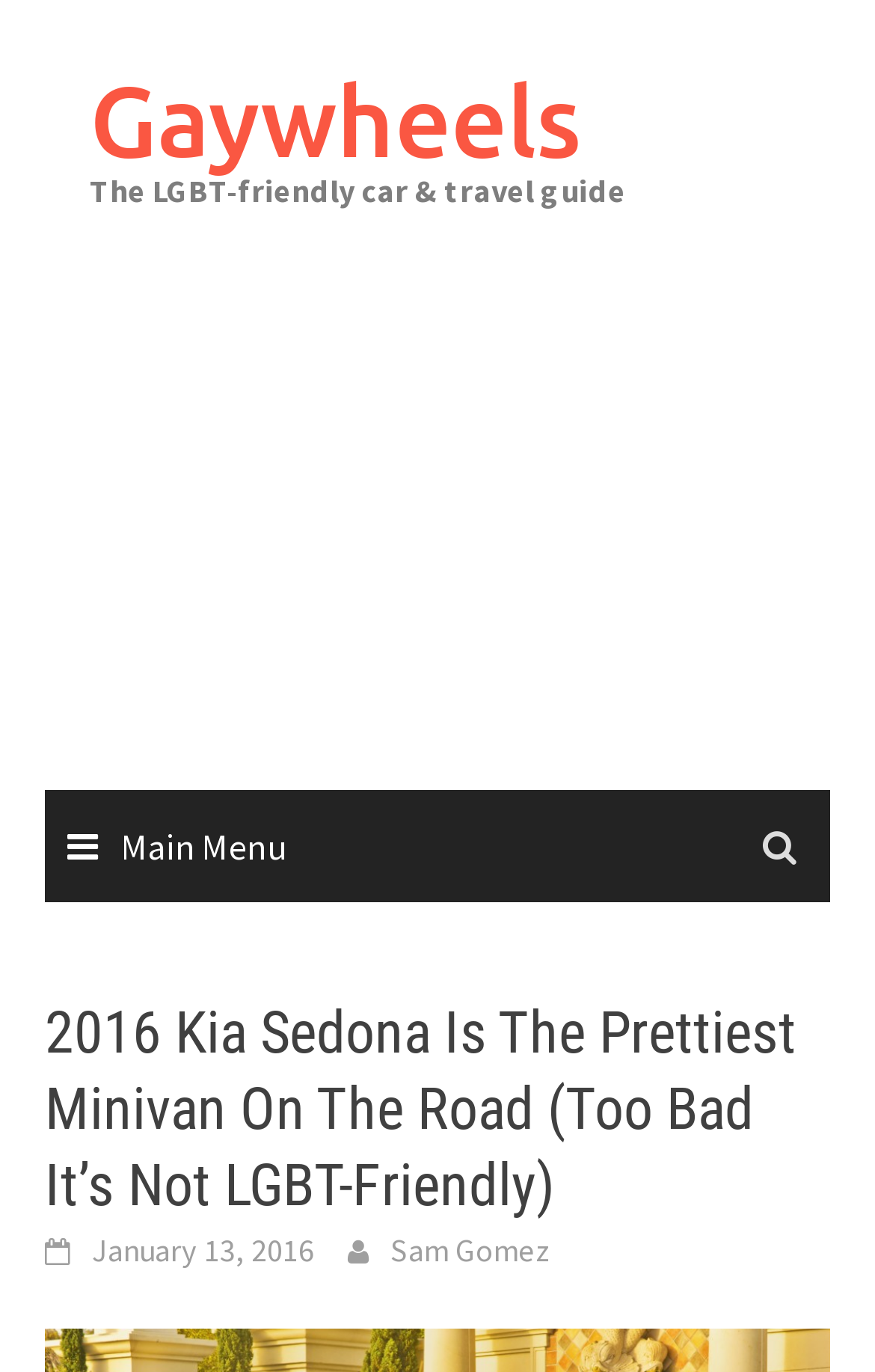What is the name of the car model reviewed?
Based on the image, please offer an in-depth response to the question.

By looking at the heading '2016 Kia Sedona Is The Prettiest Minivan On The Road (Too Bad It’s Not LGBT-Friendly)' on the webpage, we can determine that the car model being reviewed is the 2016 Kia Sedona.